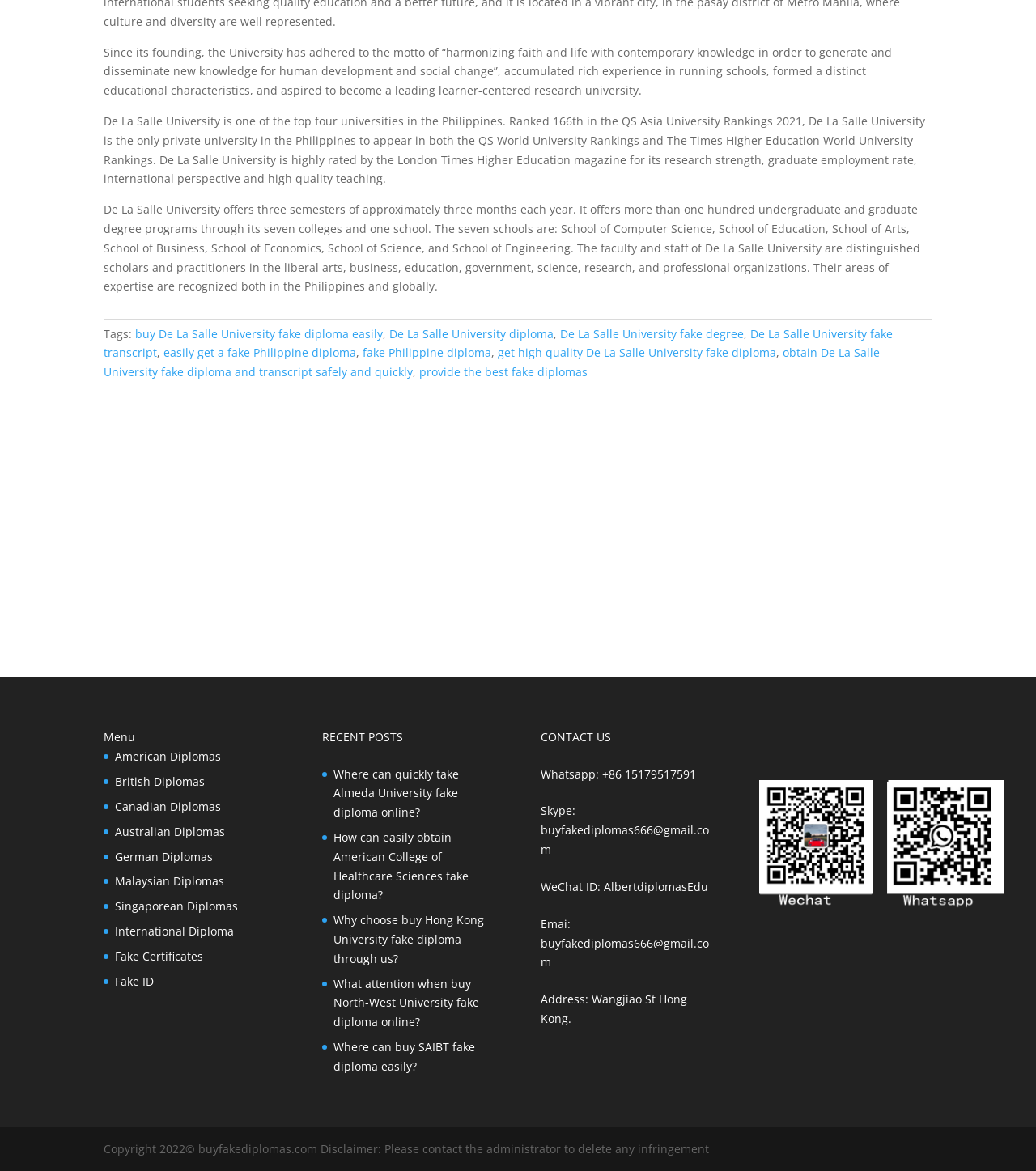What is the contact information for Whatsapp?
Relying on the image, give a concise answer in one word or a brief phrase.

+86 15179517591